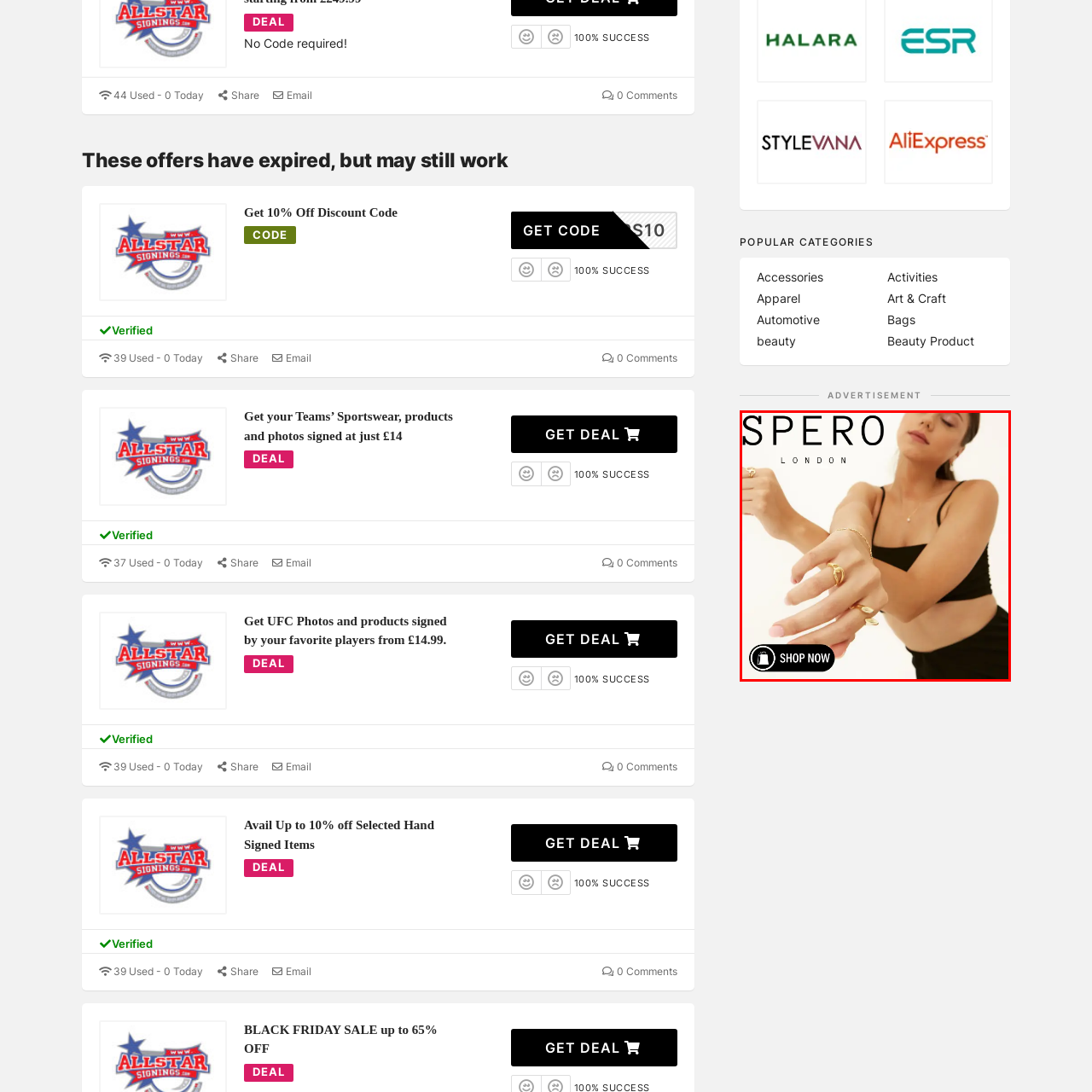Please provide a comprehensive caption for the image highlighted in the red box.

The image features a model showcasing elegant jewelry from Spero London, highlighted by a stylish black ensemble. The model gracefully poses with her hands adorned in gold rings, accentuating the sophisticated and contemporary style of the accessories. Above her, the brand name "SPERO" is prominently displayed in bold letters, with "LONDON" following beneath in a subtle font. The design creates a chic aesthetic, inviting viewers to explore the collection. At the bottom, a clear call-to-action button labeled "SHOP NOW" encourages potential customers to browse the offerings. This visually appealing presentation effectively emphasizes the allure of Spero London's jewelry line.